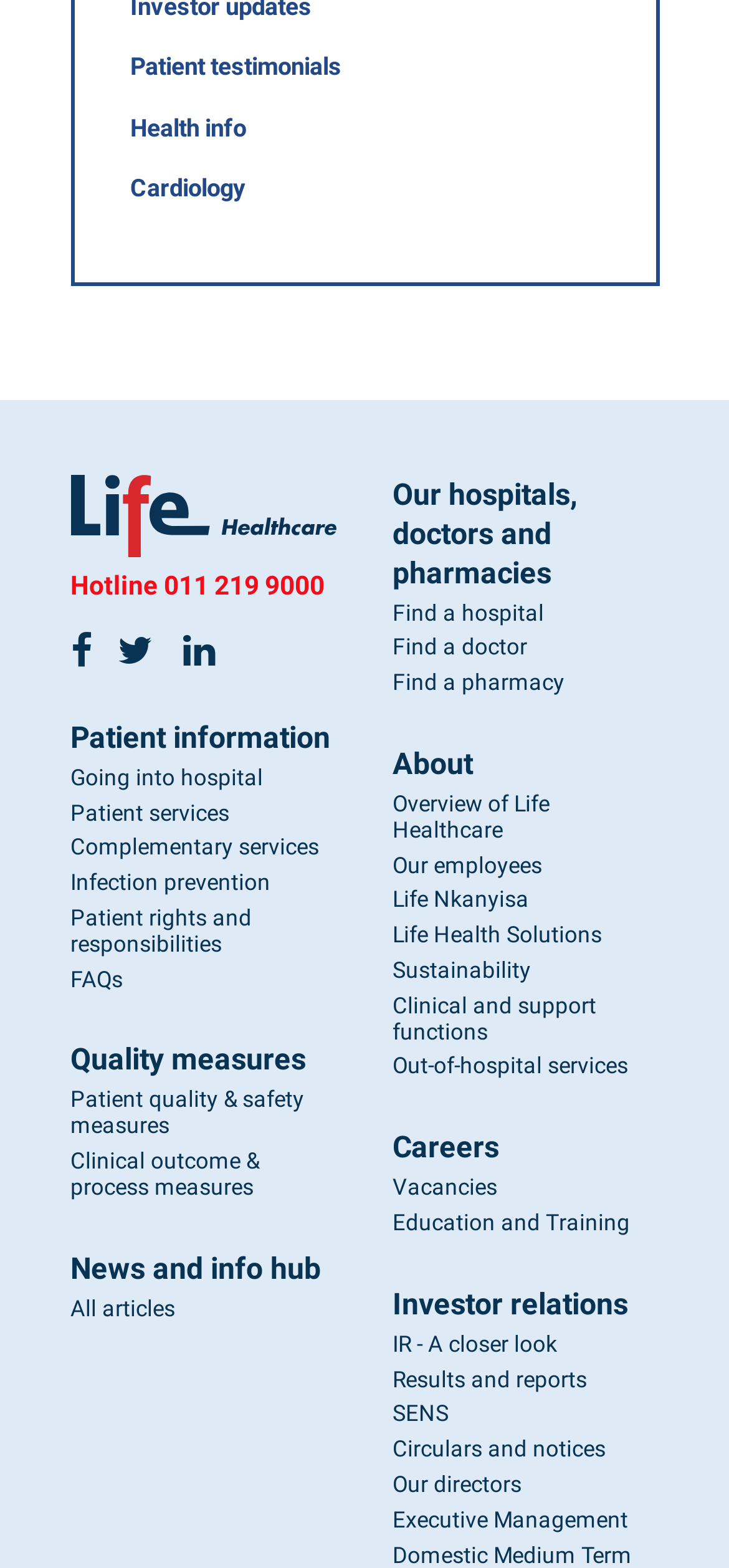Pinpoint the bounding box coordinates of the clickable element to carry out the following instruction: "Call the hotline."

[0.224, 0.363, 0.445, 0.382]